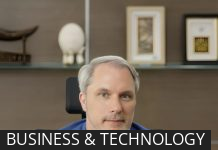What is the context of the image?
Using the information presented in the image, please offer a detailed response to the question.

The caption overlay on the image prominently indicates the context of 'BUSINESS & TECHNOLOGY', which aligns with the theme of the content and suggests that the individual in the image is engaged in discussions or activities related to advancements in these fields.